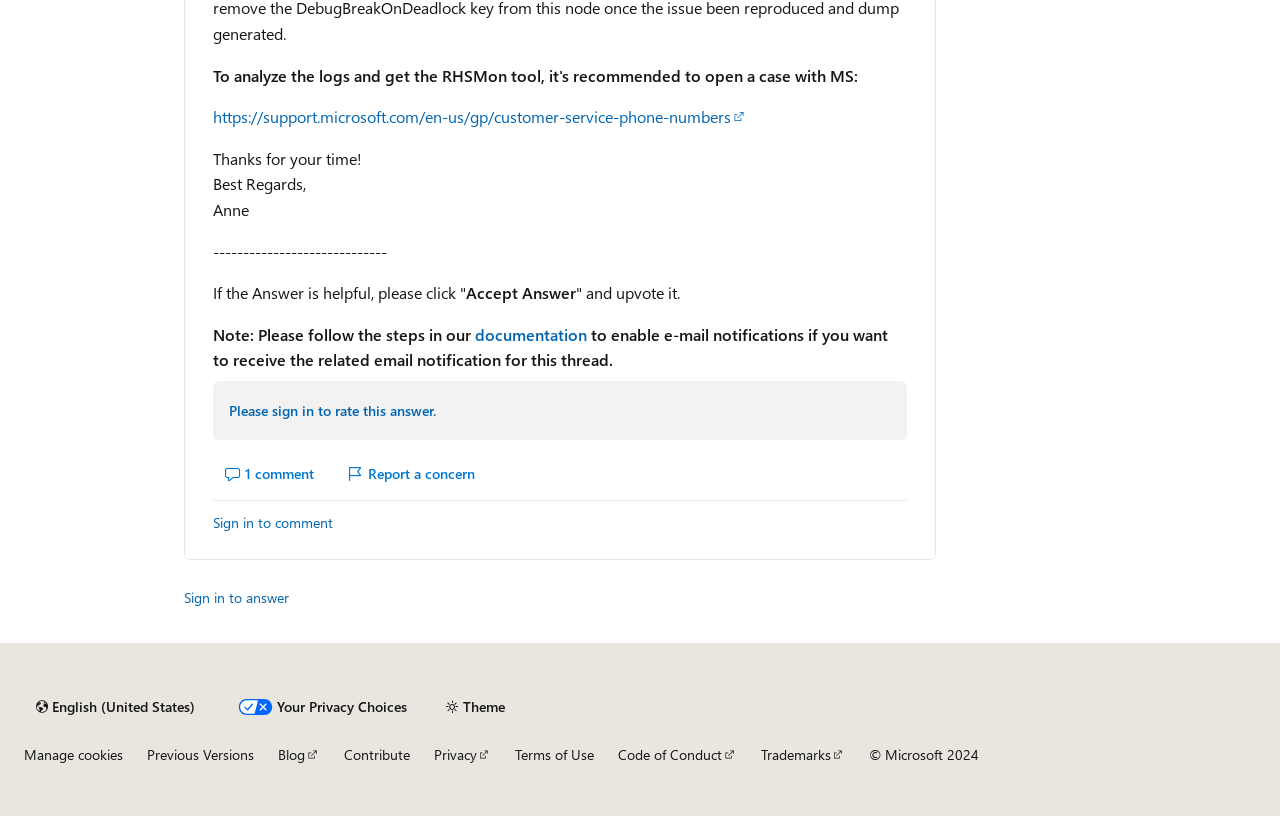Answer in one word or a short phrase: 
What is the copyright information for this webpage?

2024 Microsoft